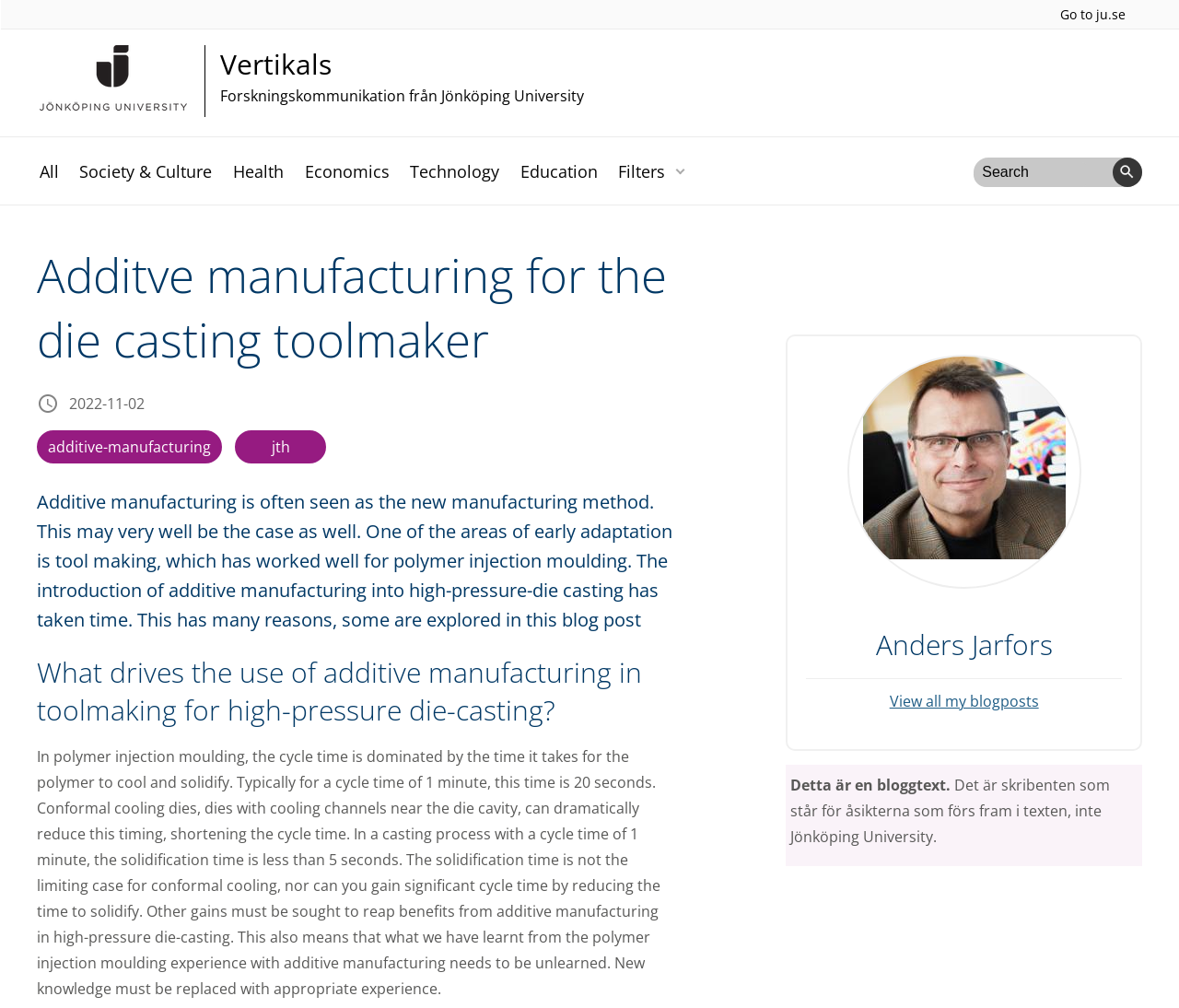Please provide the bounding box coordinates for the UI element as described: "title="Search" value="Search"". The coordinates must be four floats between 0 and 1, represented as [left, top, right, bottom].

[0.944, 0.156, 0.969, 0.186]